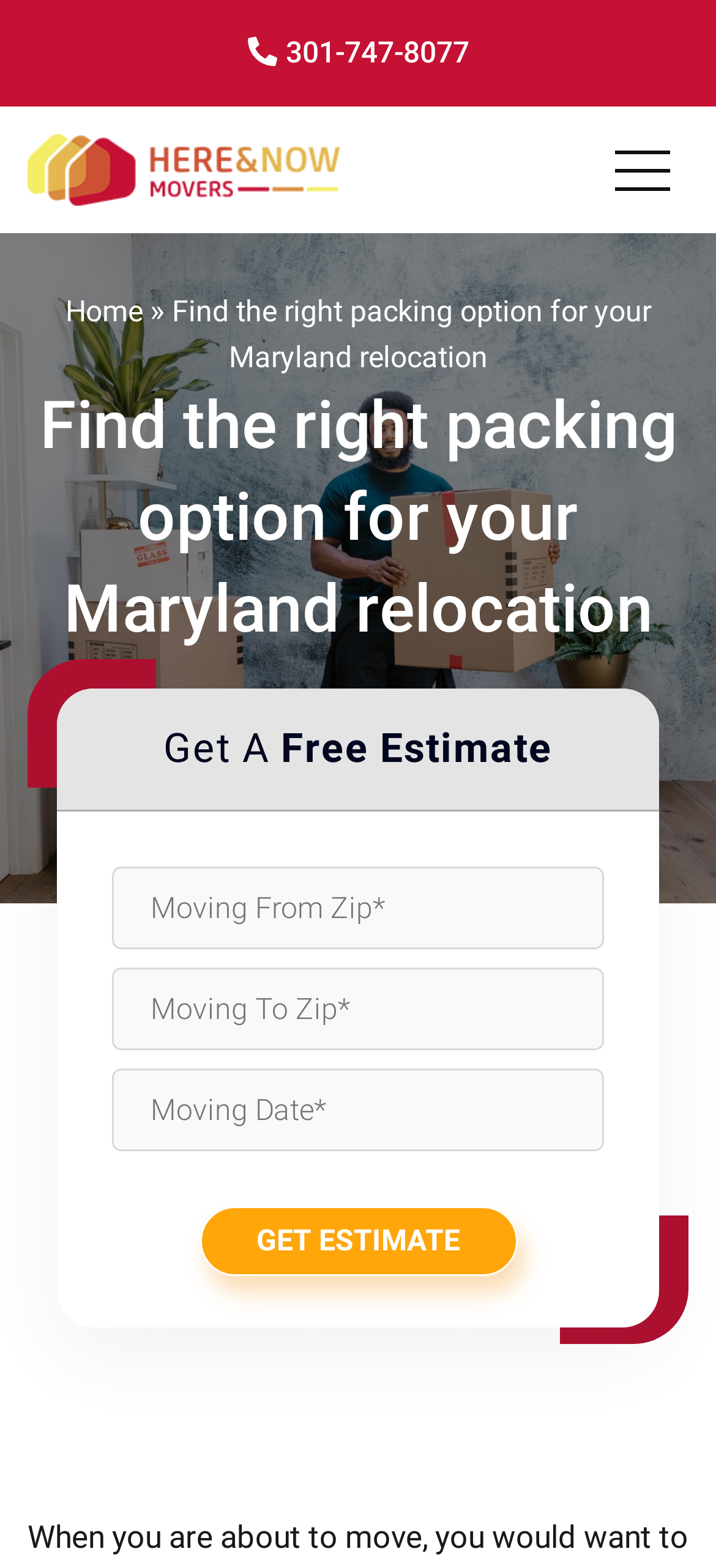Identify the bounding box of the UI element that matches this description: "1 Dienst".

None